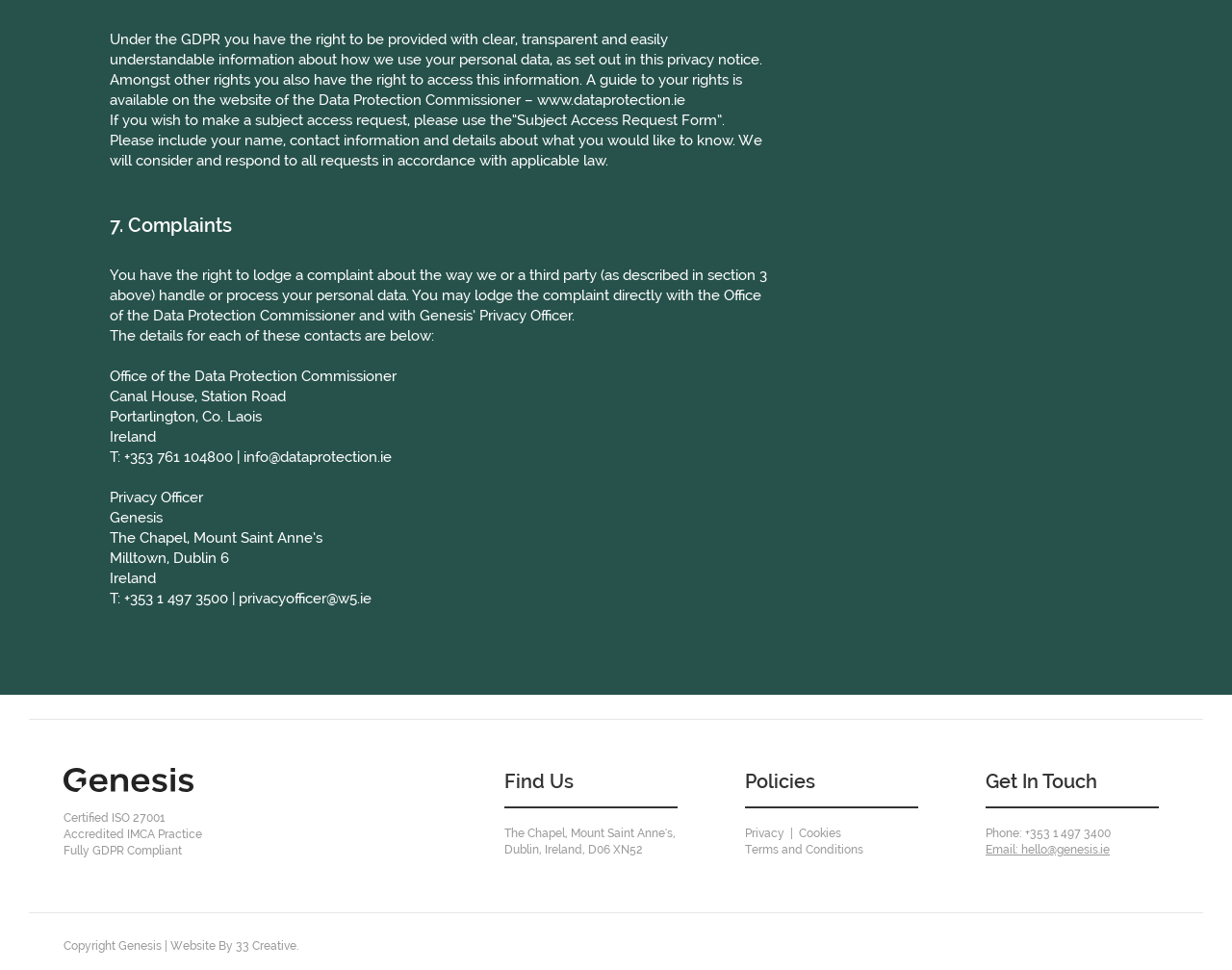Provide the bounding box coordinates of the UI element this sentence describes: "“Subject Access Request Form”".

[0.416, 0.115, 0.586, 0.133]